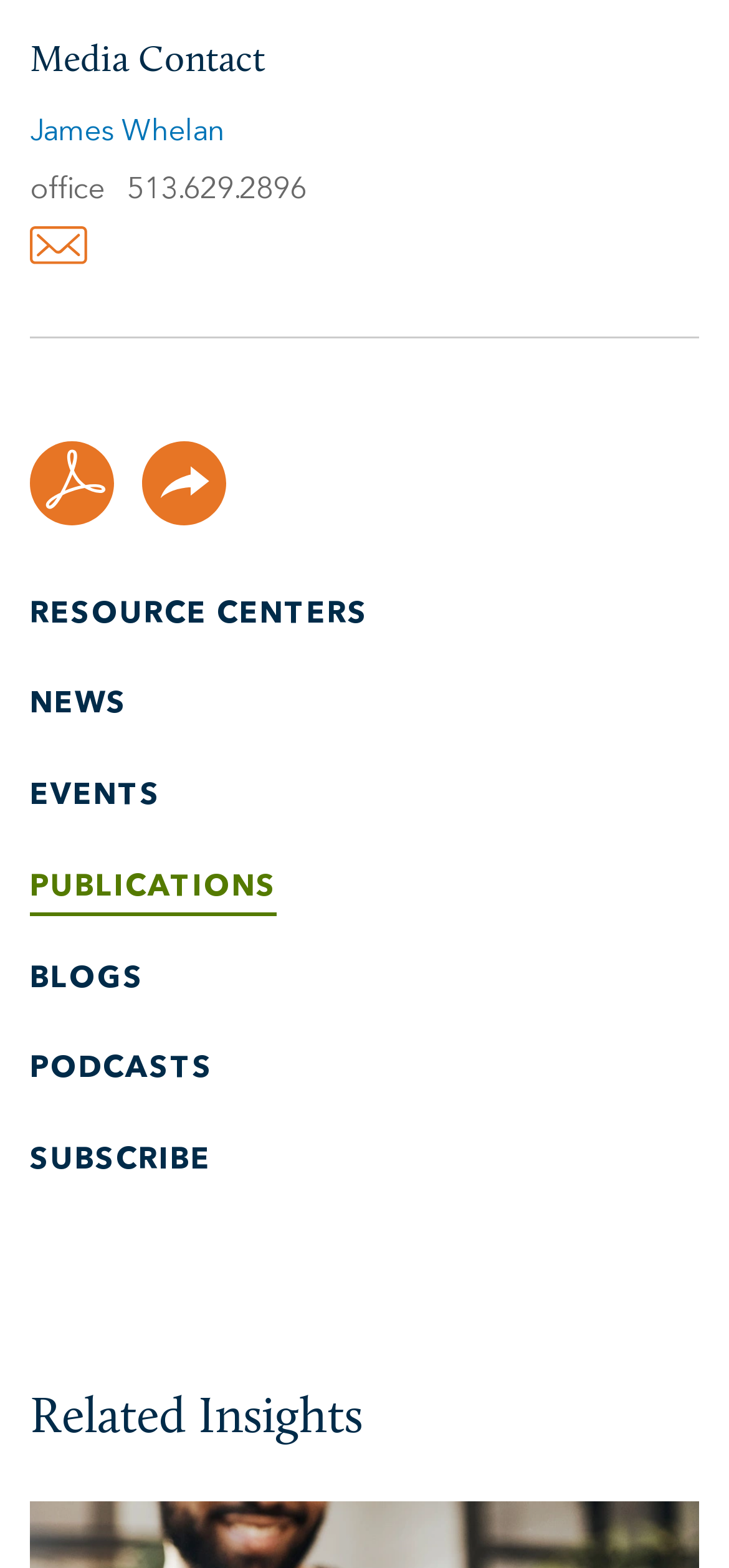Please identify the bounding box coordinates of the region to click in order to complete the task: "Enter email address". The coordinates must be four float numbers between 0 and 1, specified as [left, top, right, bottom].

None